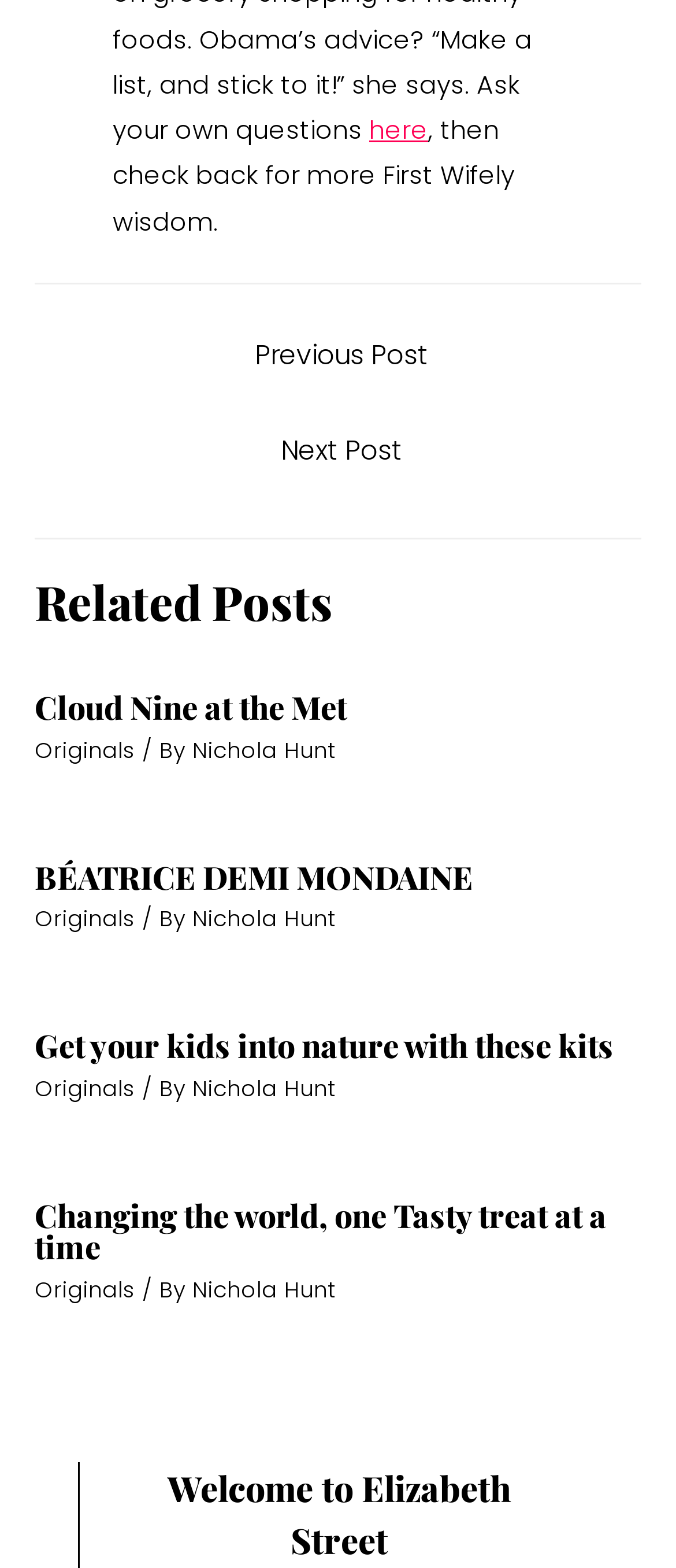Determine the bounding box coordinates for the area that should be clicked to carry out the following instruction: "View 'Get your kids into nature with these kits'".

[0.051, 0.653, 0.908, 0.681]